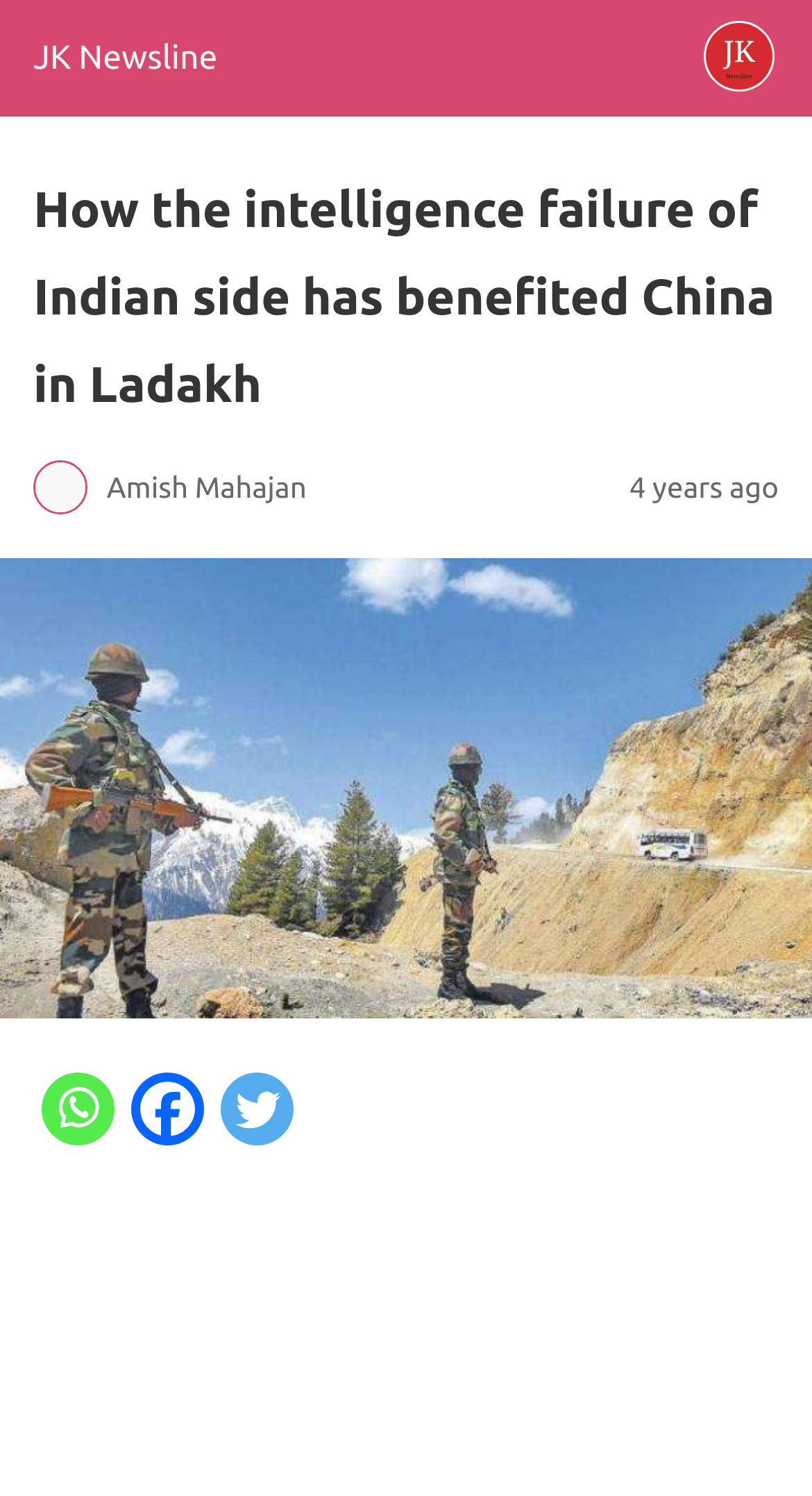Generate a comprehensive description of the contents of the webpage.

The webpage appears to be a news article or blog post discussing the topic of India-China relations and intelligence failures. At the top left of the page, there is a site icon link labeled "JK Newsline" accompanied by a small image. To the right of the site icon, there is a larger image, likely a profile picture, labeled "Amish Mahajan". 

Below the site icon and profile picture, there is a prominent header that spans almost the entire width of the page, containing the title "How the intelligence failure of Indian side has benefited China in Ladakh". 

Directly below the header, there is a figure or image that takes up the full width of the page. 

On the right side of the page, near the top, there is a timestamp indicating that the article was posted "4 years ago". 

At the bottom of the page, there are three social media links, namely Whatsapp, Facebook, and Twitter, each accompanied by a small icon. These links are positioned in a horizontal row, with Whatsapp on the left, Facebook in the middle, and Twitter on the right.